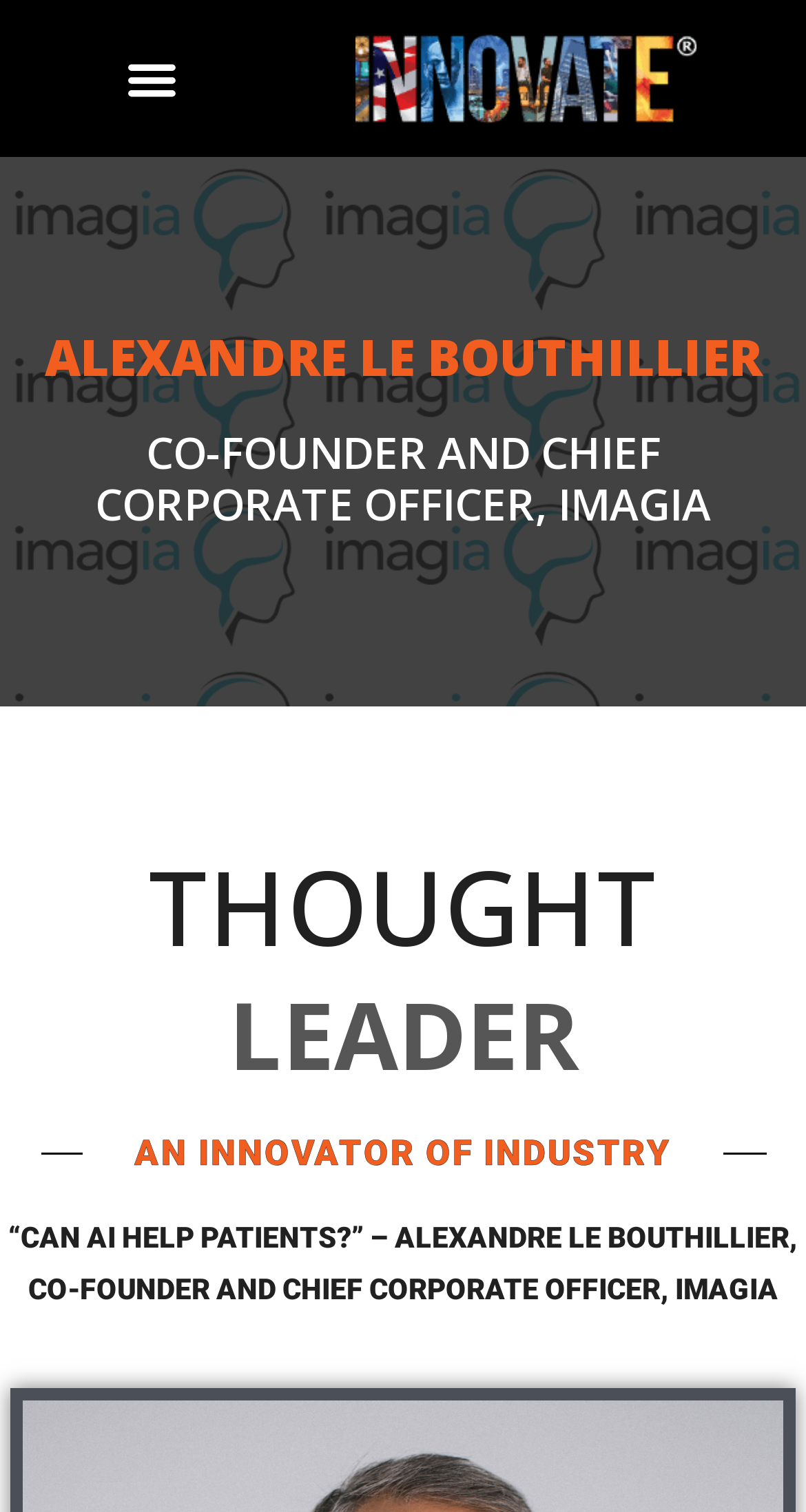What is the theme of Alexandre Le Bouthillier's thought?
Refer to the image and provide a concise answer in one word or phrase.

Patients